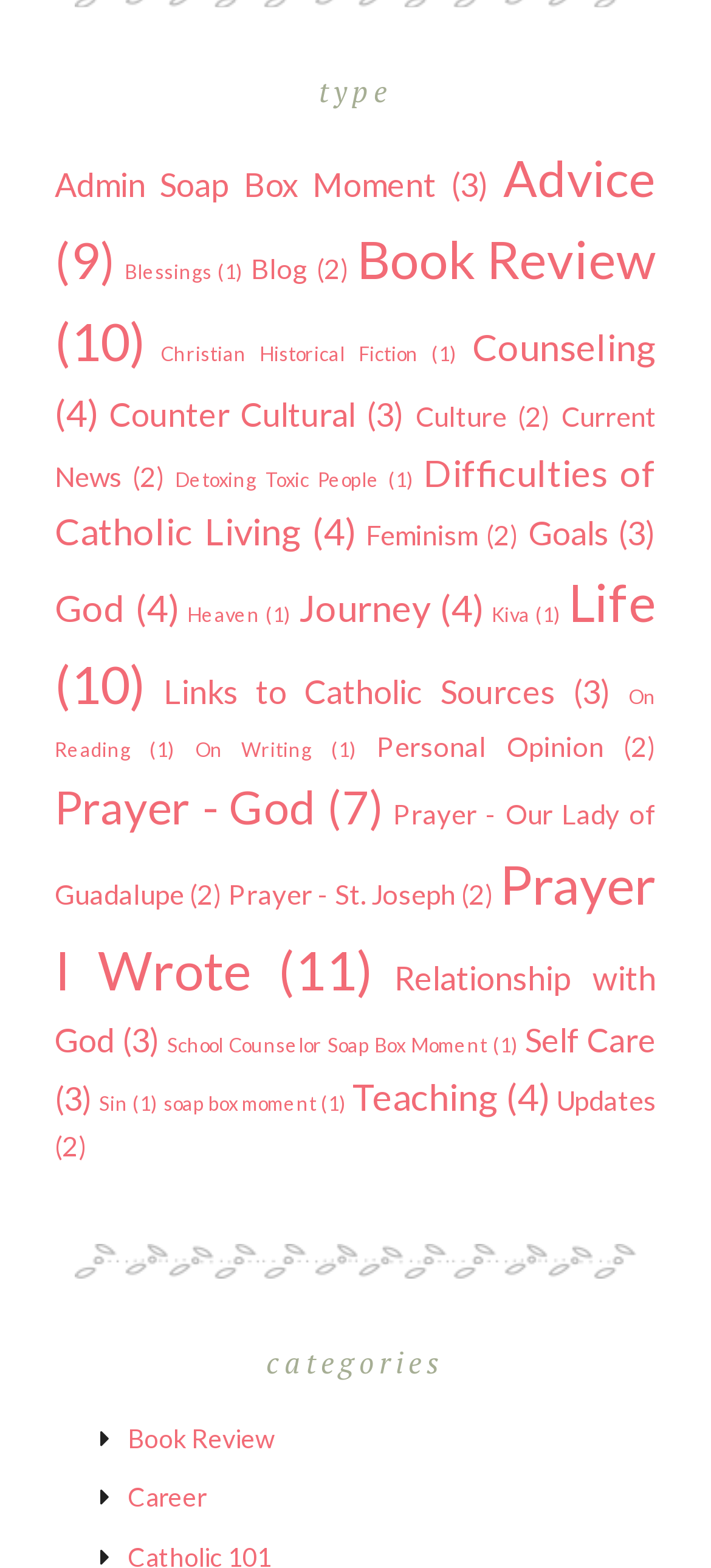Locate the bounding box coordinates of the element to click to perform the following action: 'Read about Prayer - God'. The coordinates should be given as four float values between 0 and 1, in the form of [left, top, right, bottom].

[0.077, 0.497, 0.54, 0.532]